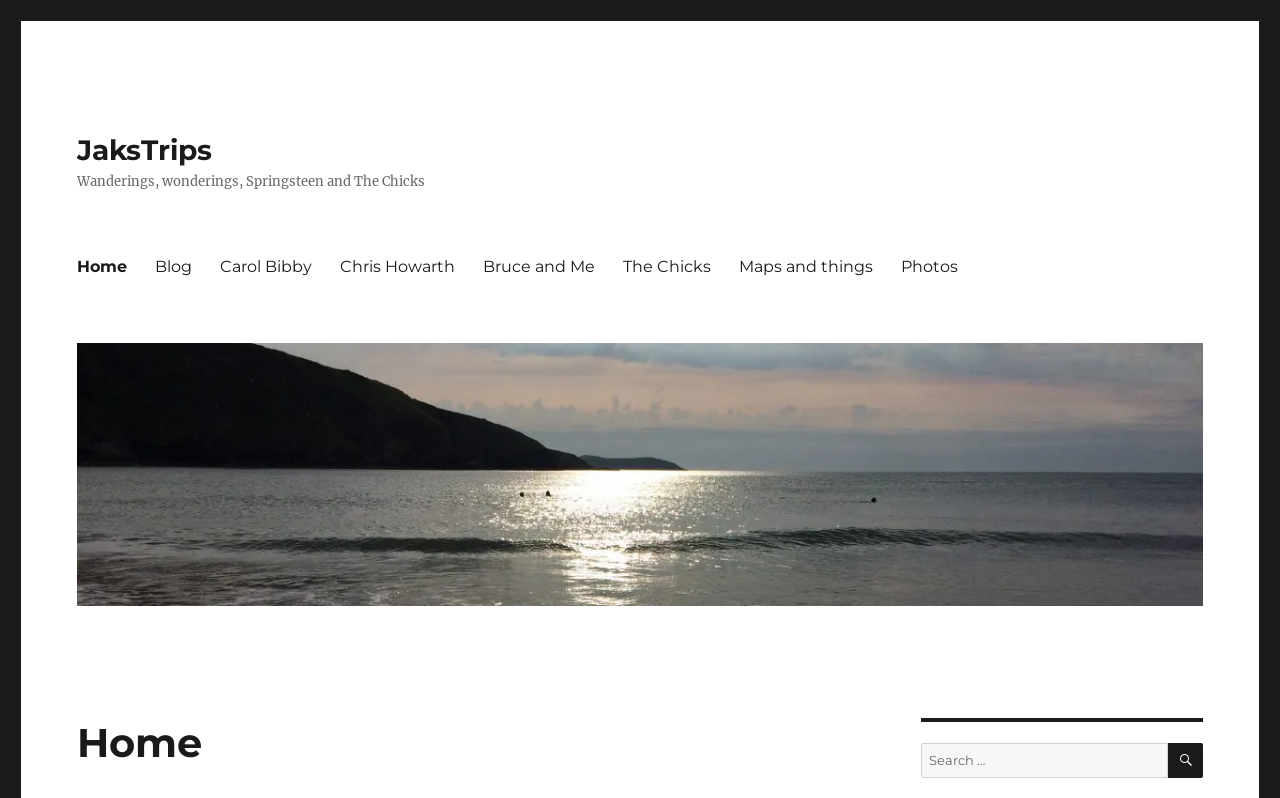Please reply to the following question using a single word or phrase: 
What is the function of the button with the magnifying glass icon?

To submit a search query